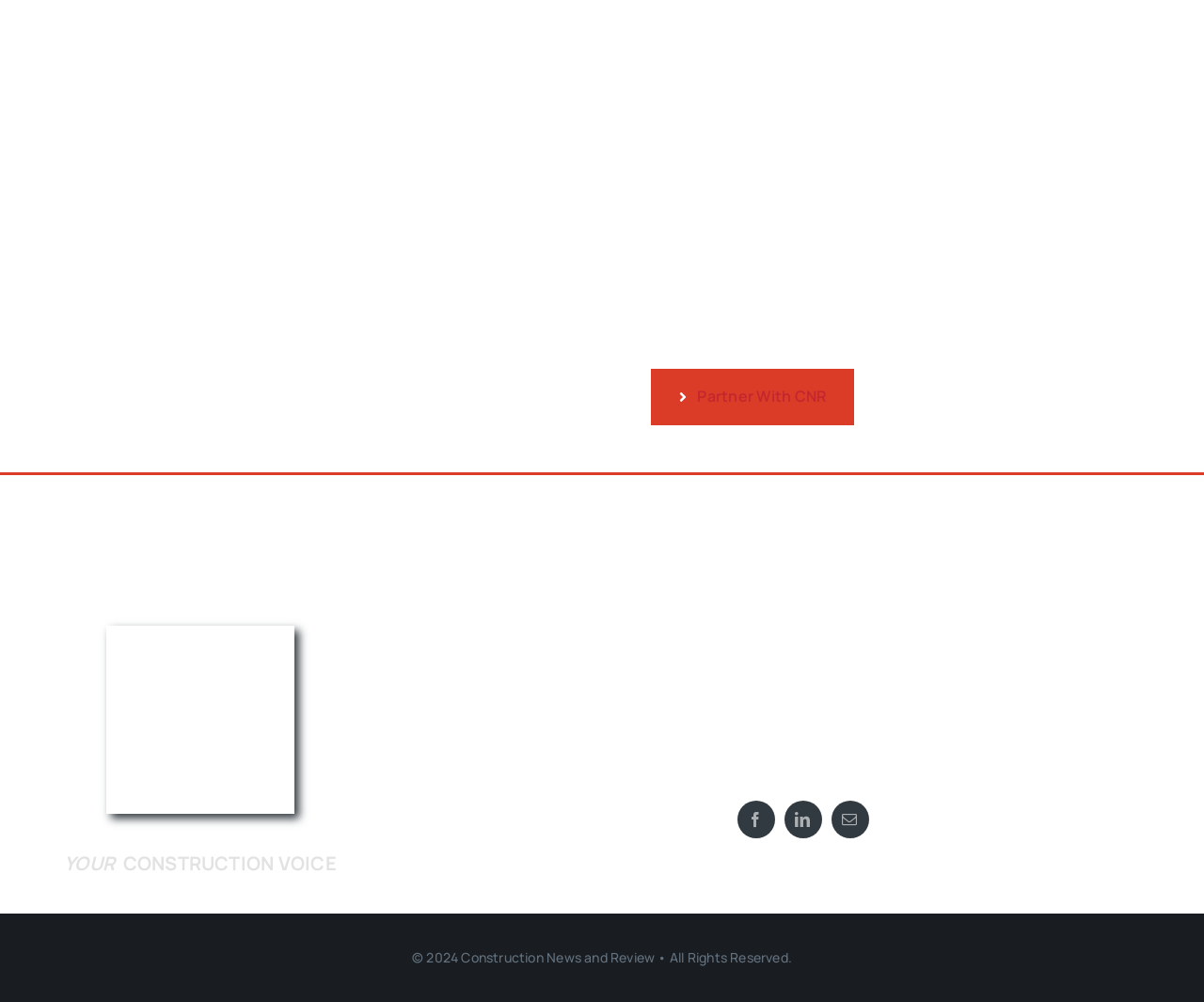Specify the bounding box coordinates of the area to click in order to execute this command: 'Click the 'Contact' link'. The coordinates should consist of four float numbers ranging from 0 to 1, and should be formatted as [left, top, right, bottom].

[0.721, 0.705, 0.773, 0.752]